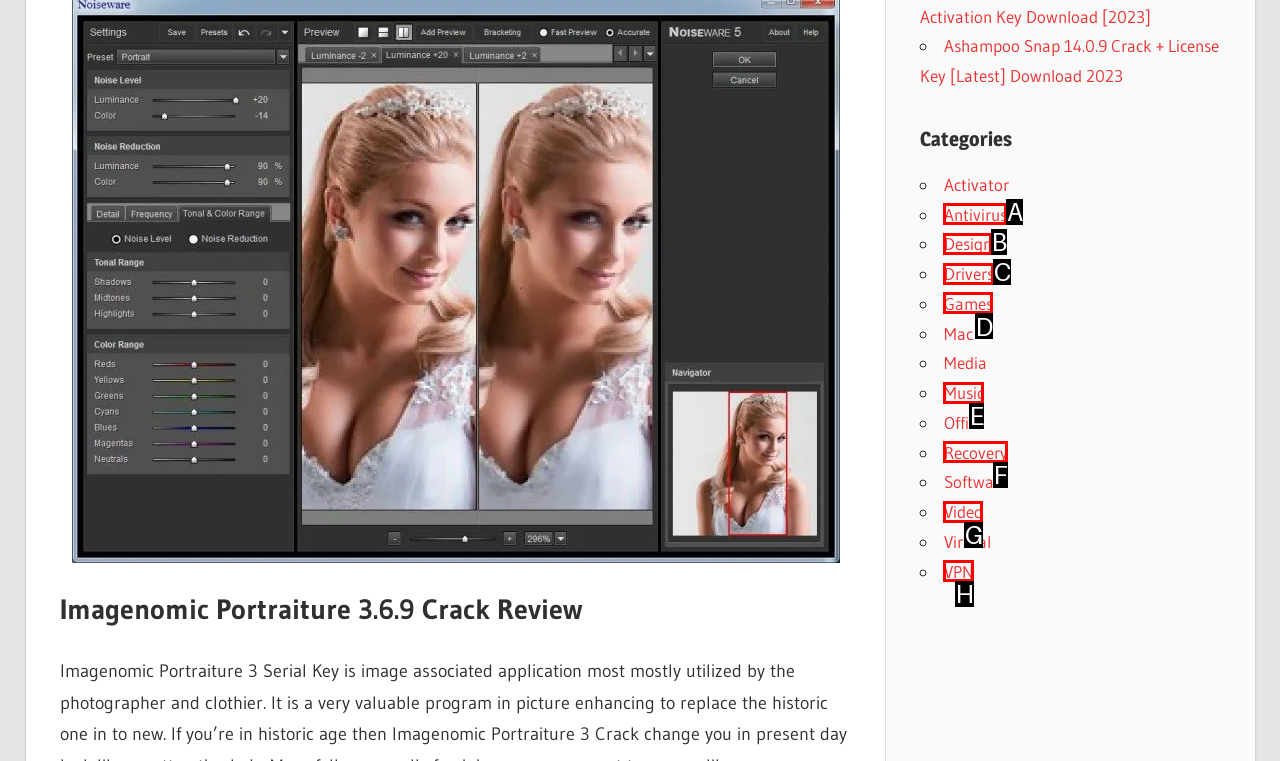Given the description: Contact Us, select the HTML element that matches it best. Reply with the letter of the chosen option directly.

None